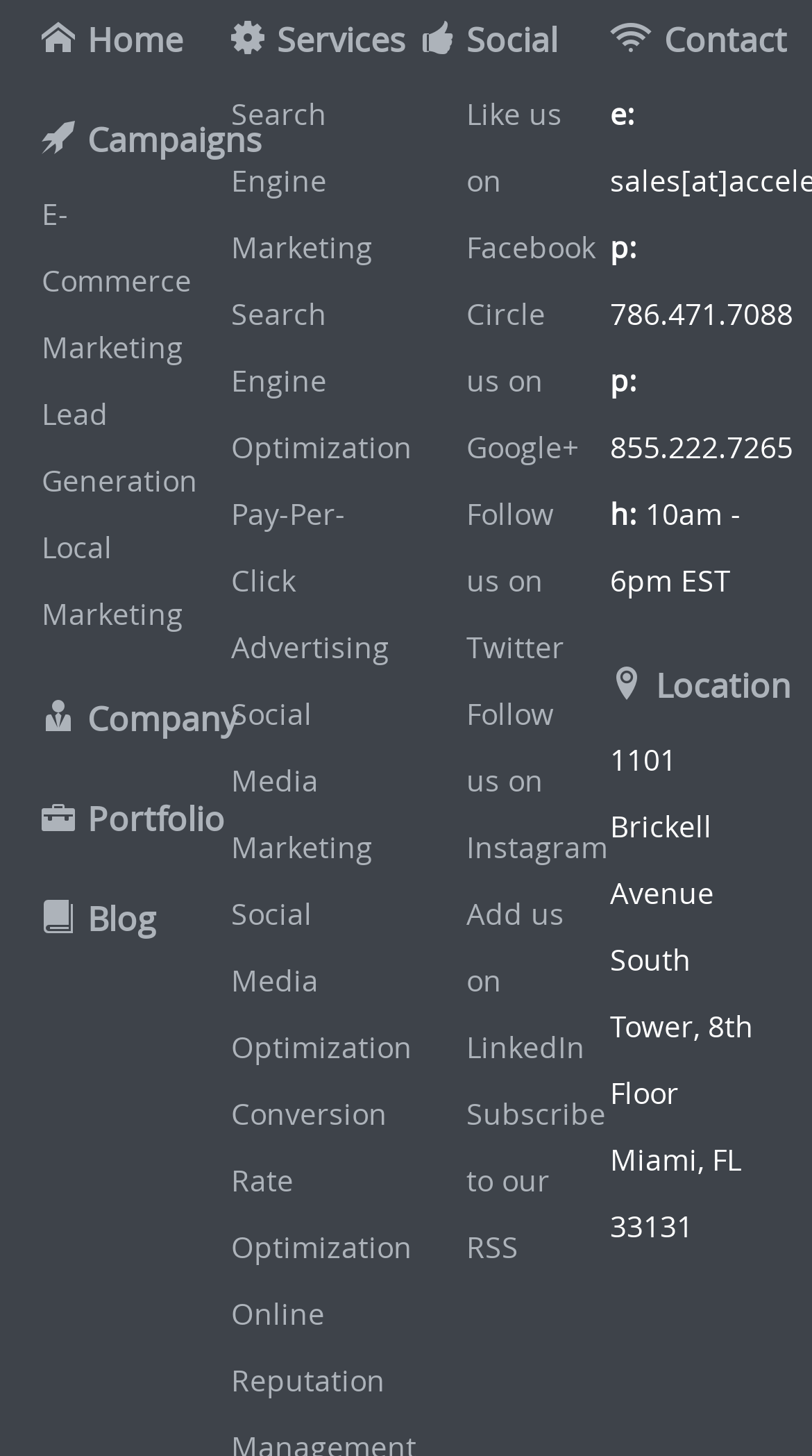Please provide the bounding box coordinates for the element that needs to be clicked to perform the instruction: "Go to Location". The coordinates must consist of four float numbers between 0 and 1, formatted as [left, top, right, bottom].

[0.751, 0.45, 0.949, 0.49]